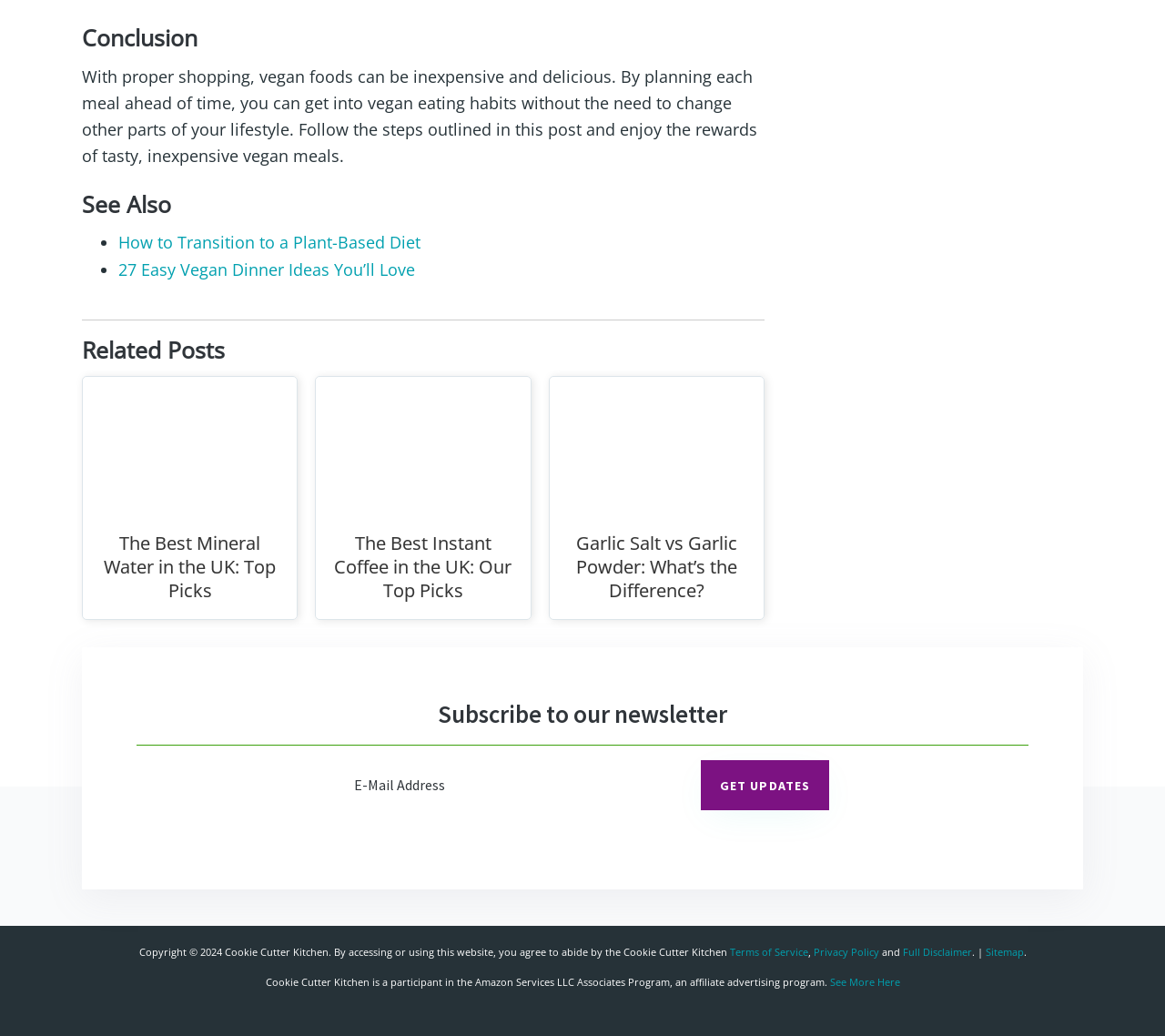Determine the coordinates of the bounding box for the clickable area needed to execute this instruction: "Enter email address".

[0.288, 0.735, 0.601, 0.78]